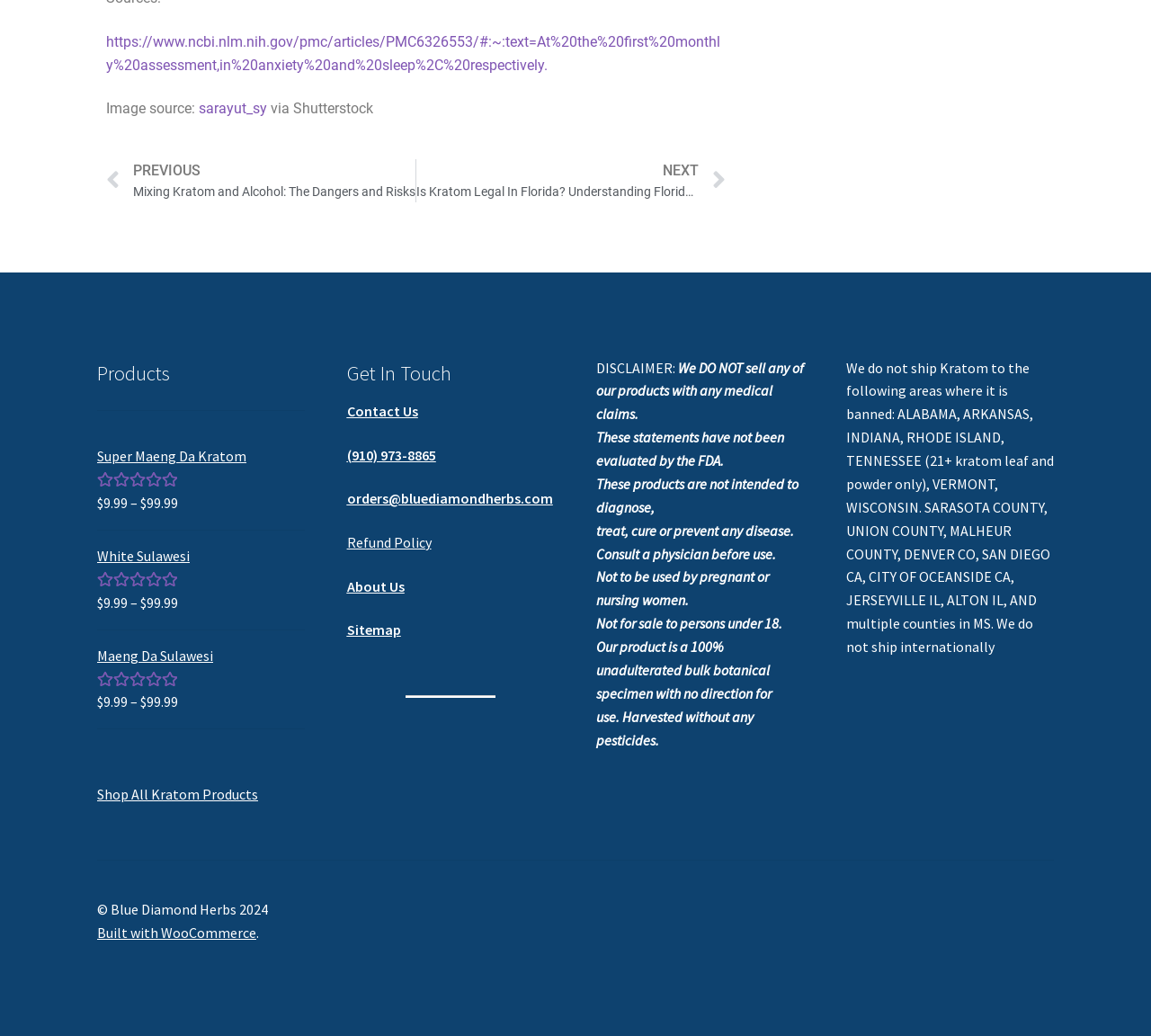Please determine the bounding box coordinates for the element that should be clicked to follow these instructions: "Click on the 'Prev' link".

[0.092, 0.153, 0.361, 0.195]